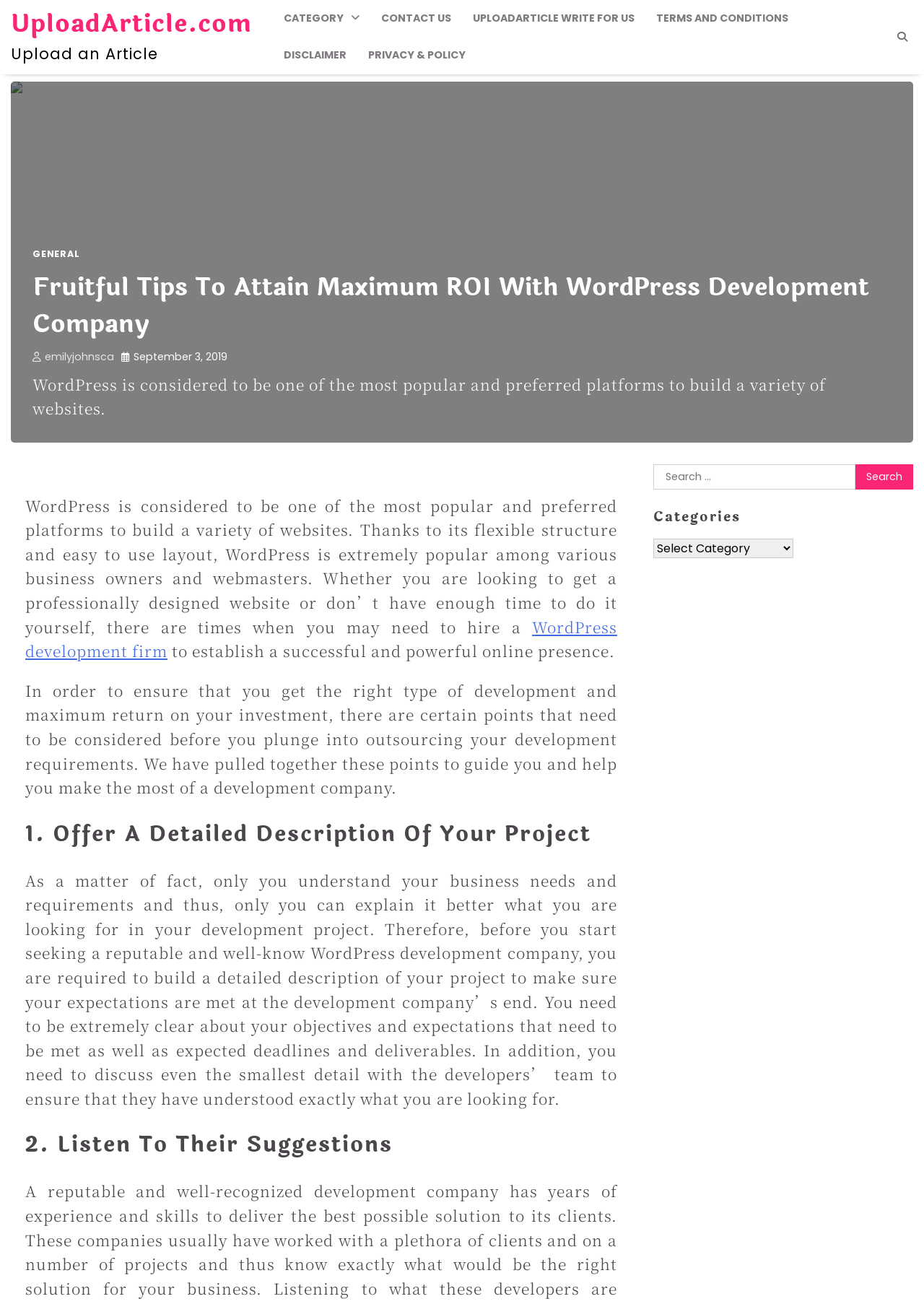Utilize the information from the image to answer the question in detail:
What is the author's name?

I found the author's name by looking at the link ' emilyjohnsca' which suggests that the author's name is Emily Johns.